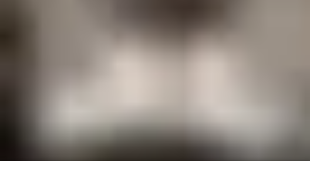Use a single word or phrase to answer the following:
What is the focus of the remodeling services depicted in the image?

Style and functionality